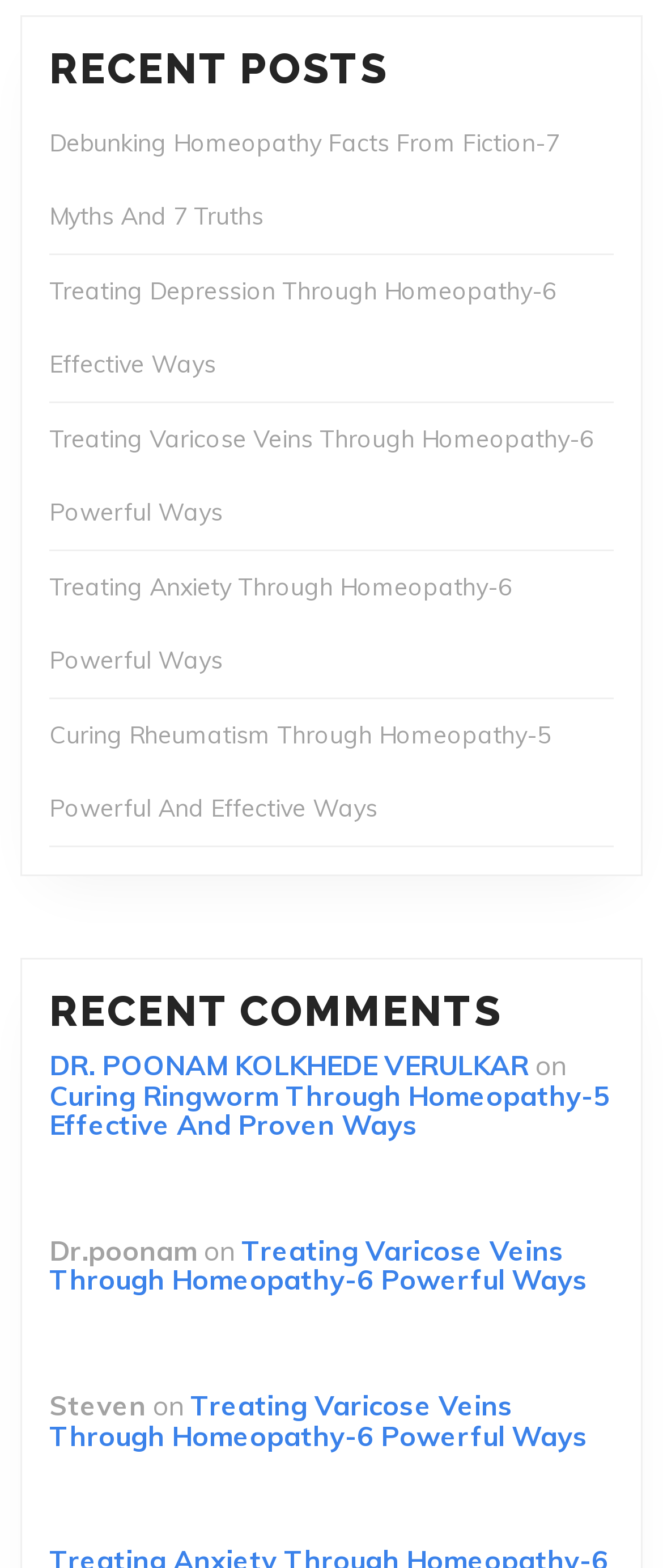Bounding box coordinates are given in the format (top-left x, top-left y, bottom-right x, bottom-right y). All values should be floating point numbers between 0 and 1. Provide the bounding box coordinate for the UI element described as: DR. POONAM KOLKHEDE VERULKAR

[0.074, 0.668, 0.797, 0.69]